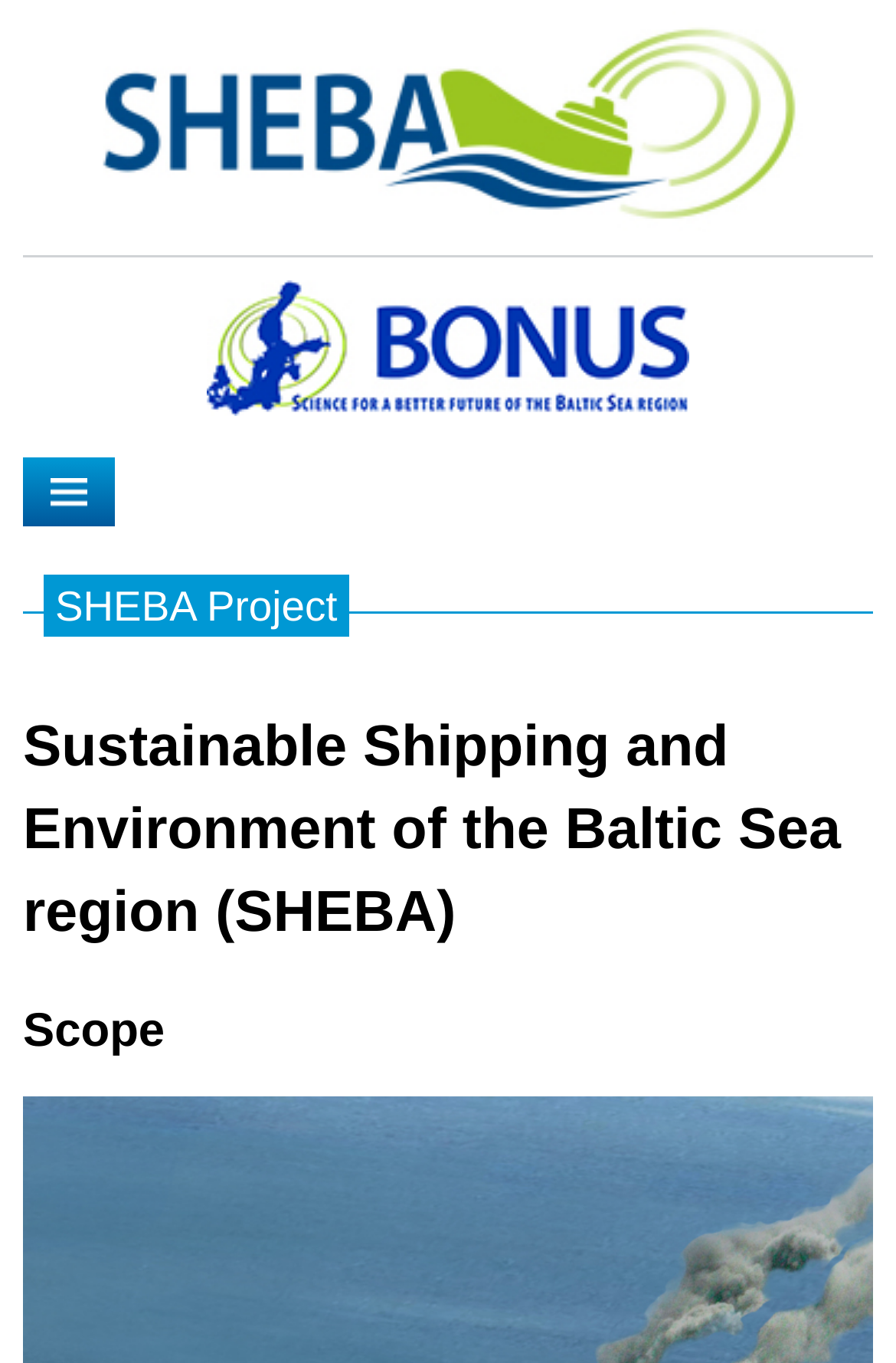Identify and provide the text content of the webpage's primary headline.

Sustainable Shipping and Environment of the Baltic Sea region (SHEBA)